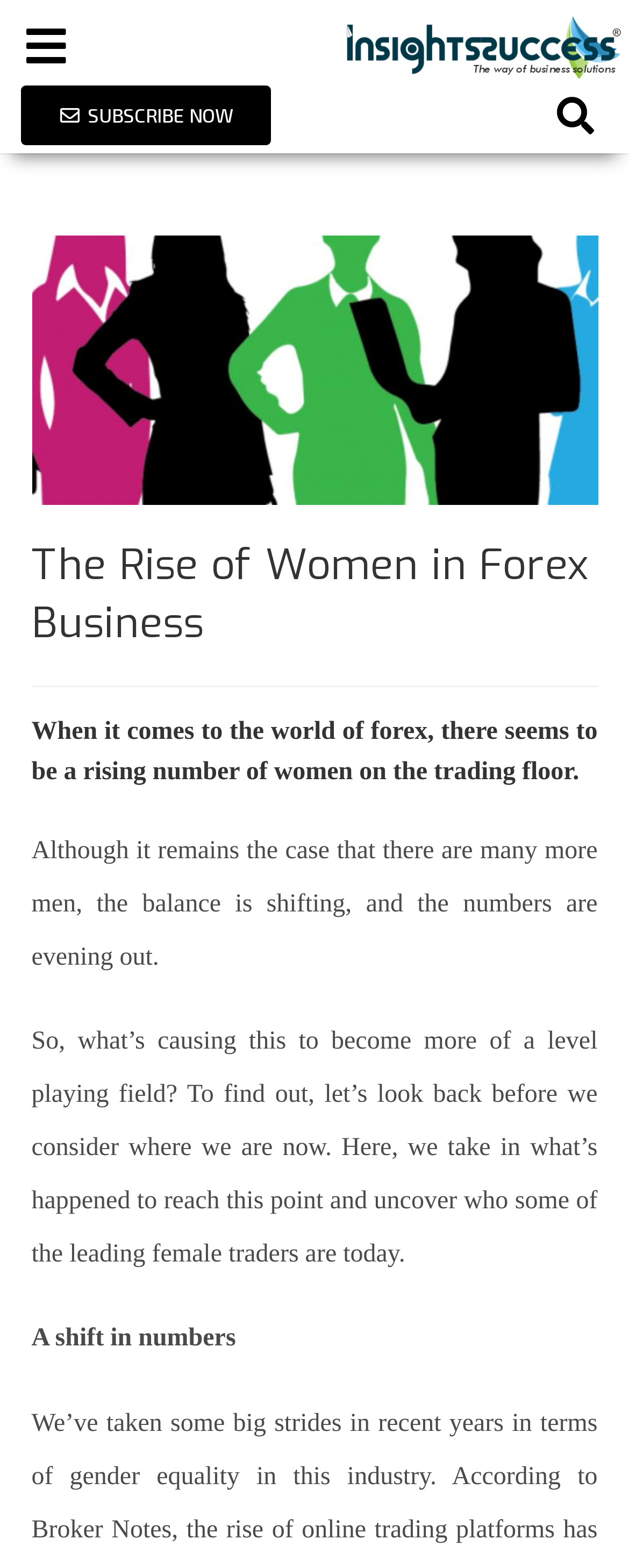Locate the bounding box for the described UI element: "Search". Ensure the coordinates are four float numbers between 0 and 1, formatted as [left, top, right, bottom].

[0.873, 0.057, 0.958, 0.091]